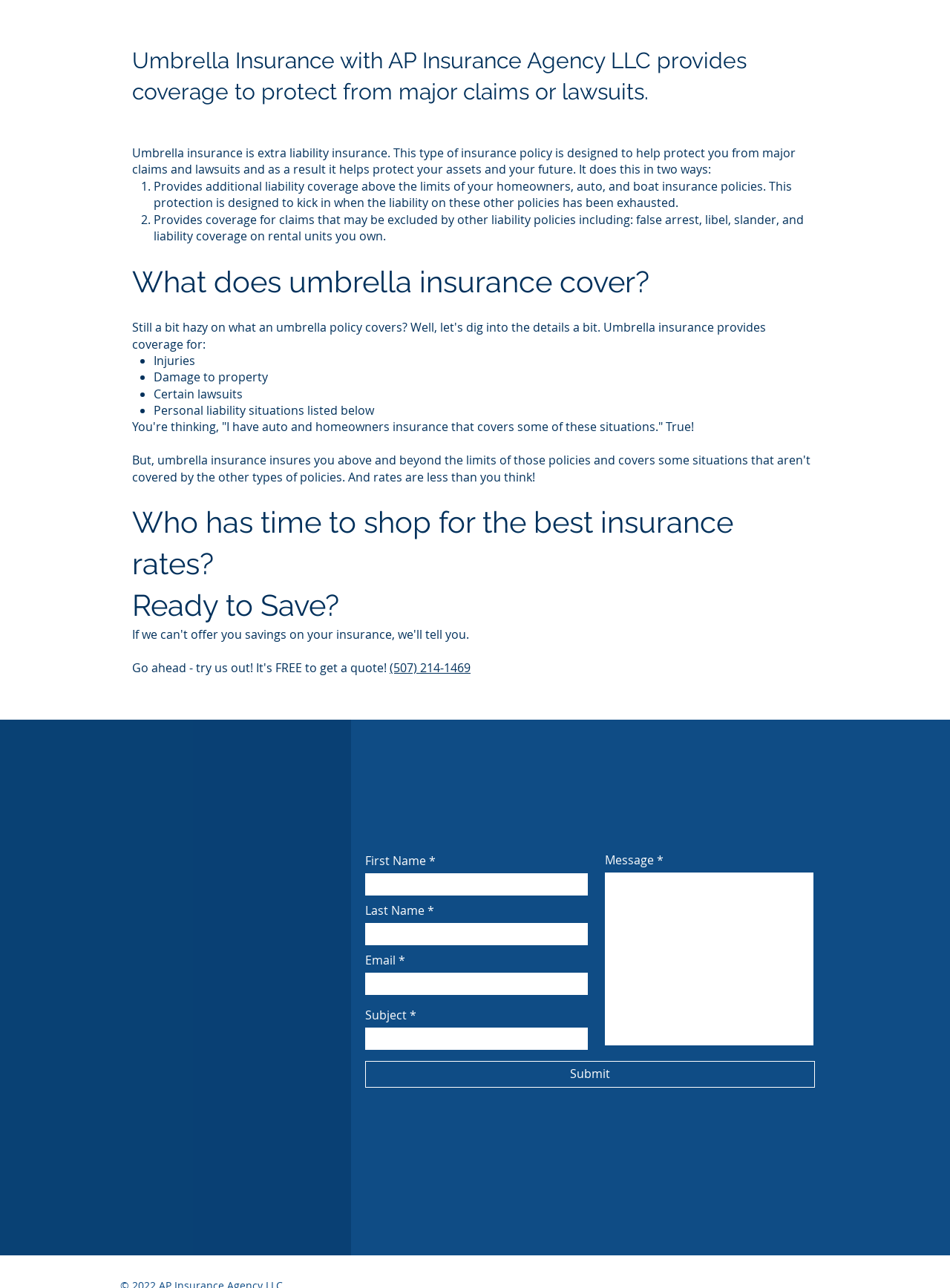Using the webpage screenshot, locate the HTML element that fits the following description and provide its bounding box: "name="submit" value="Post Comment"".

None